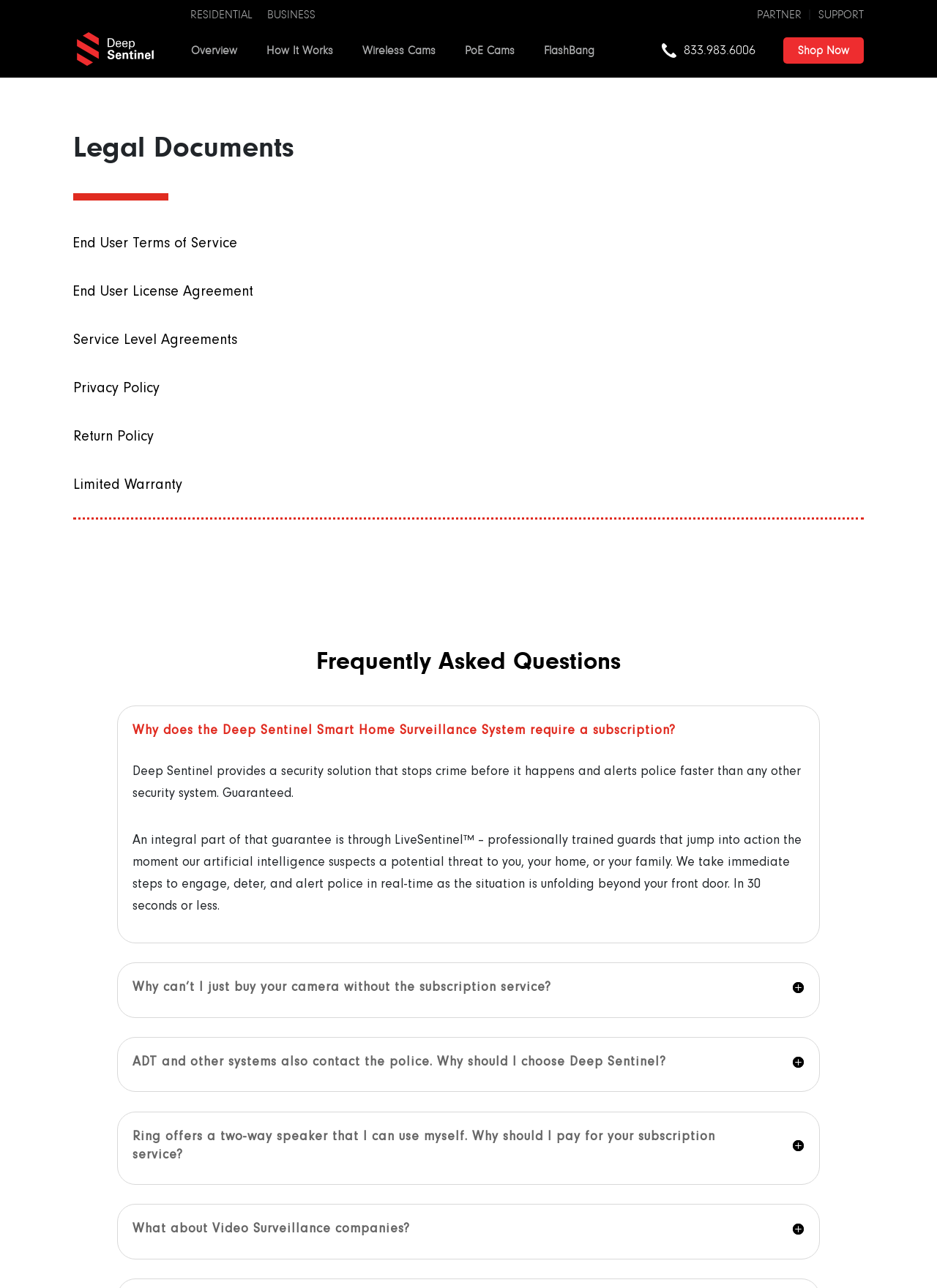Identify the bounding box coordinates of the clickable region necessary to fulfill the following instruction: "Click on the 'How It Works' link". The bounding box coordinates should be four float numbers between 0 and 1, i.e., [left, top, right, bottom].

[0.284, 0.029, 0.355, 0.06]